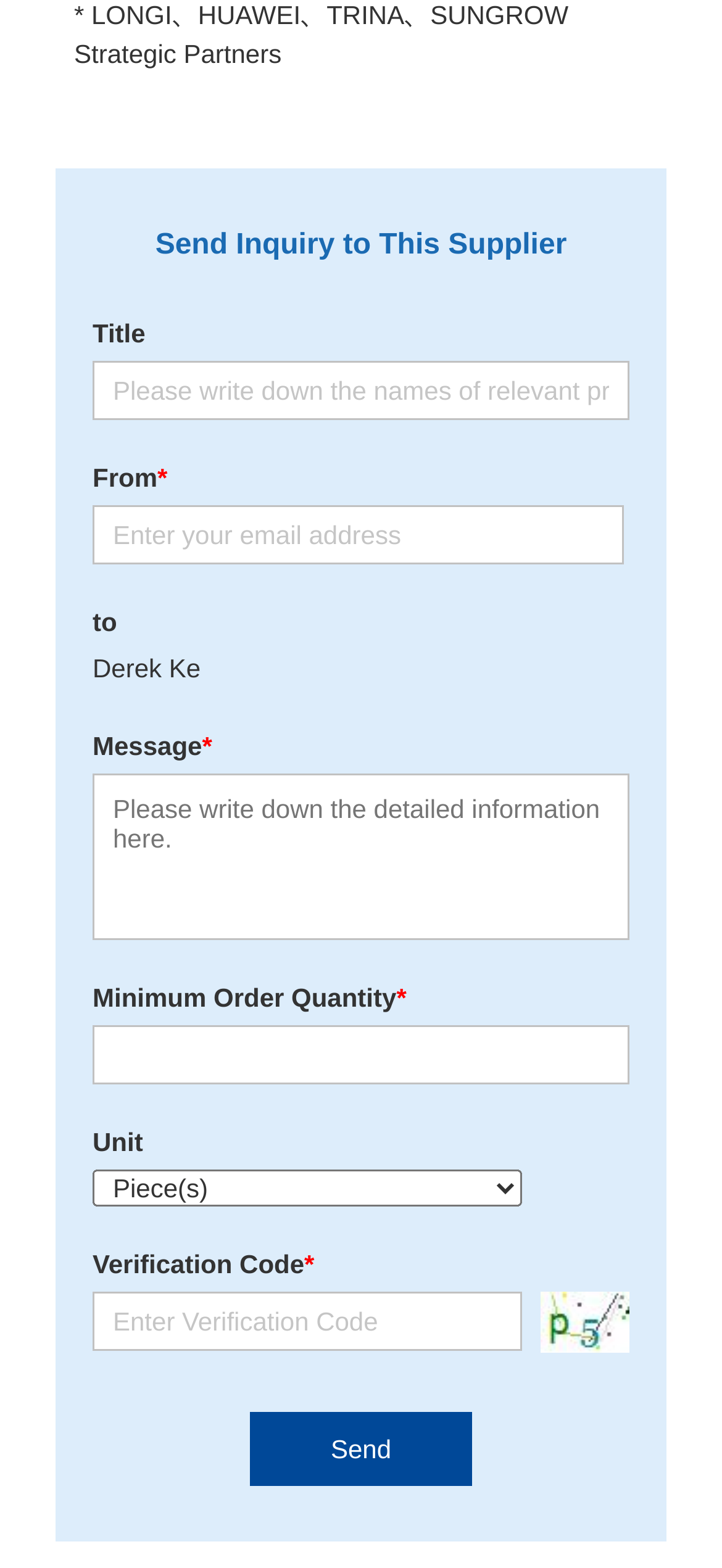Determine the bounding box coordinates of the region to click in order to accomplish the following instruction: "Read the article 'Our propane fireplace was smoking up the house'". Provide the coordinates as four float numbers between 0 and 1, specifically [left, top, right, bottom].

None